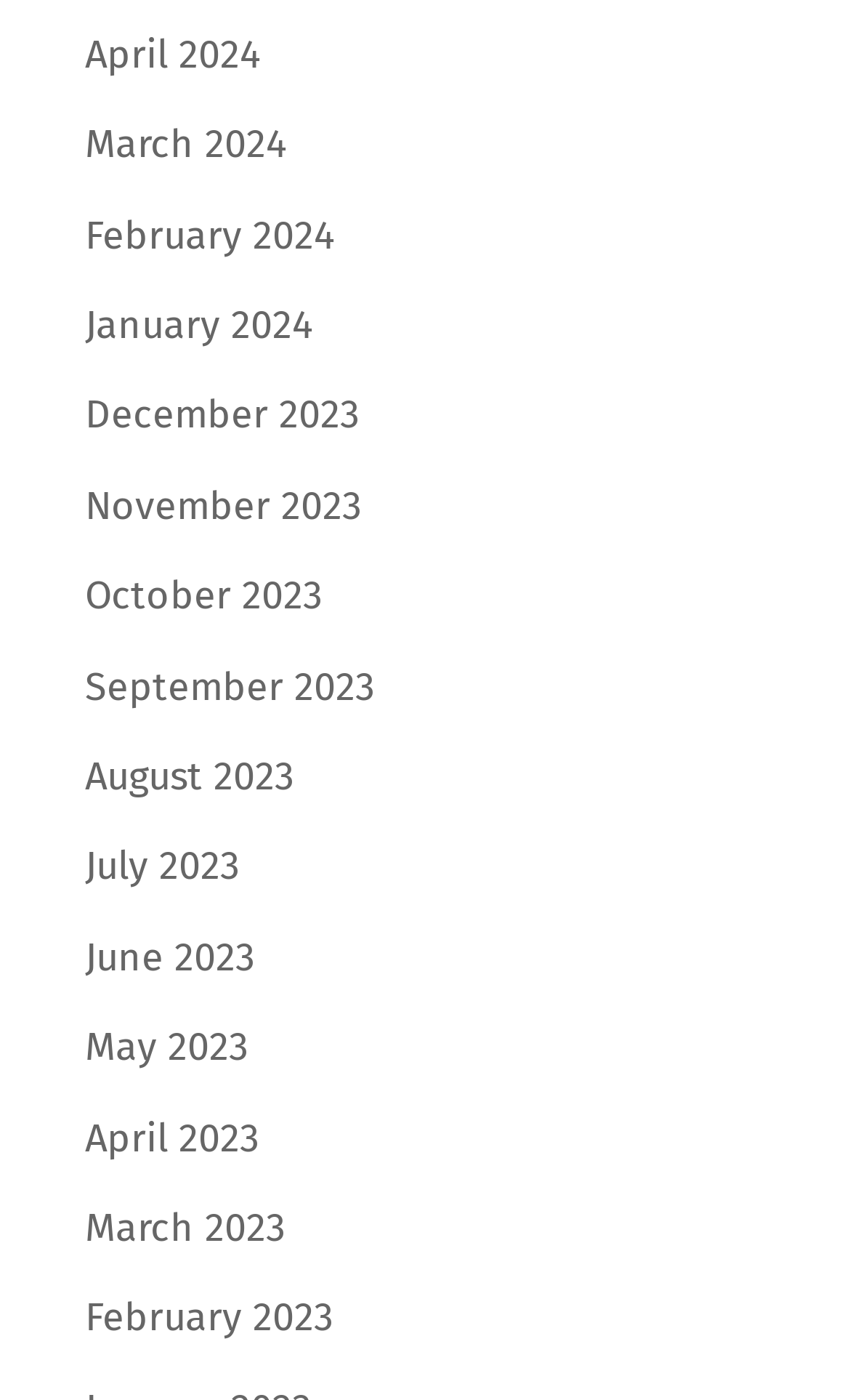Identify the bounding box coordinates of the clickable section necessary to follow the following instruction: "access December 2023". The coordinates should be presented as four float numbers from 0 to 1, i.e., [left, top, right, bottom].

[0.1, 0.28, 0.423, 0.314]